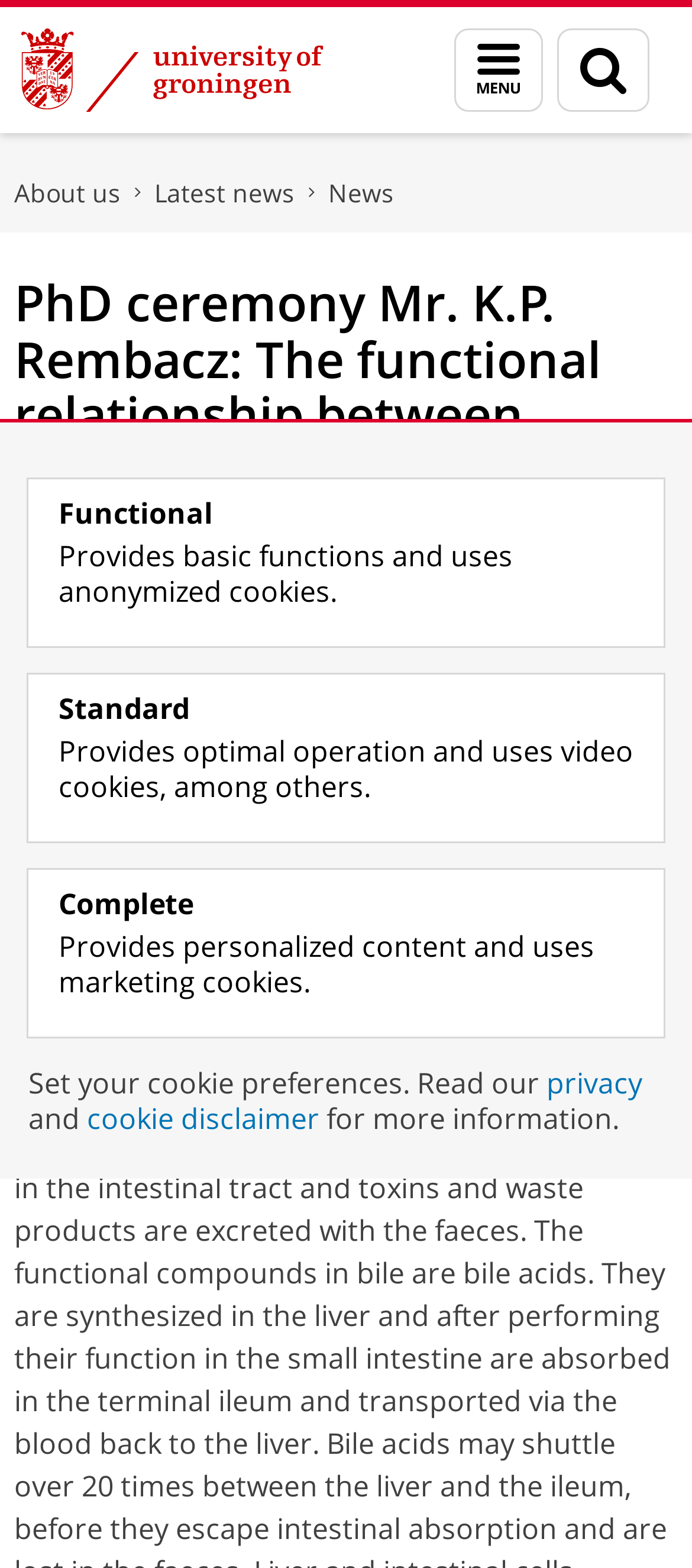Observe the image and answer the following question in detail: At what time is the PhD ceremony taking place?

I found the answer by looking at the table layout in the webpage, where it says 'When: Mo 11-02-2013 at 11:00'.